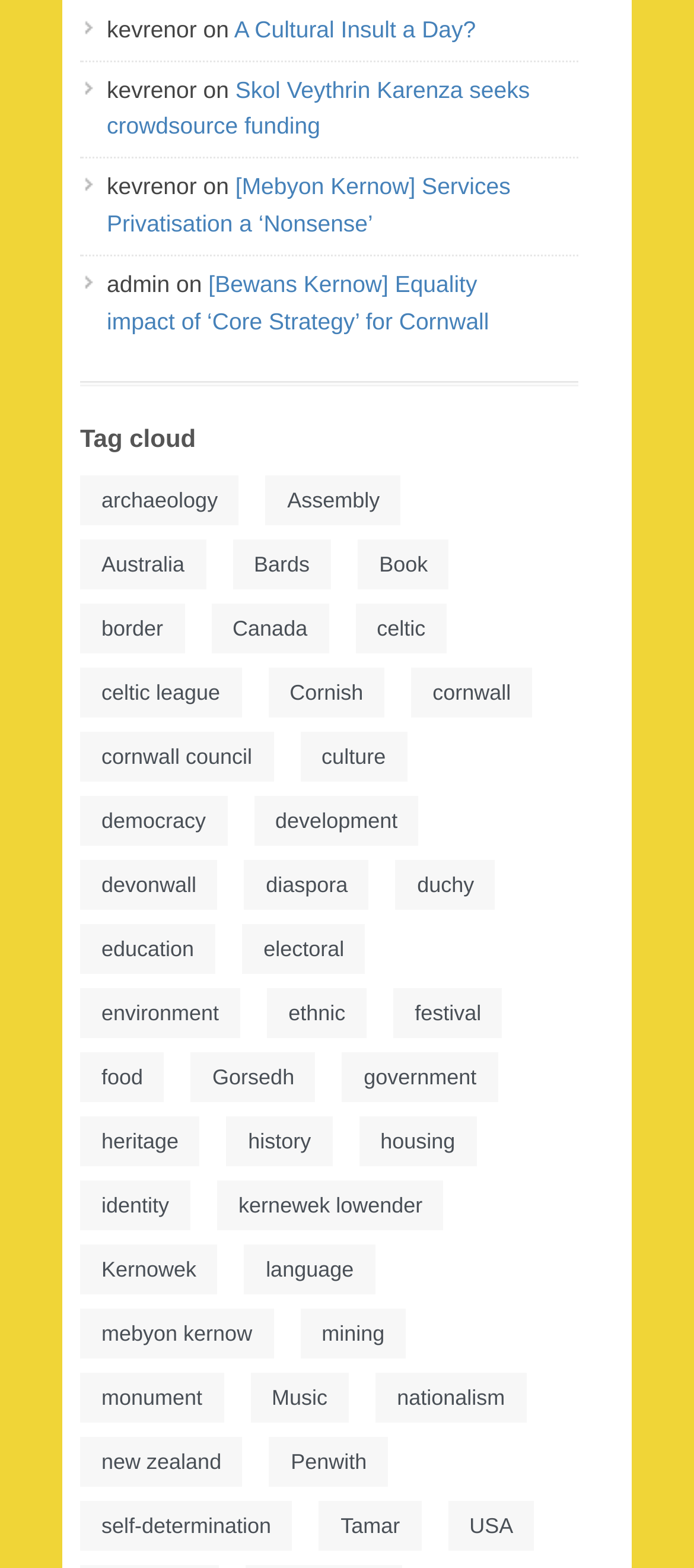Provide a short answer using a single word or phrase for the following question: 
What is the vertical position of the link 'A Cultural Insult a Day?' relative to the link 'Skol Veythrin Karenza seeks crowdsource funding'?

above